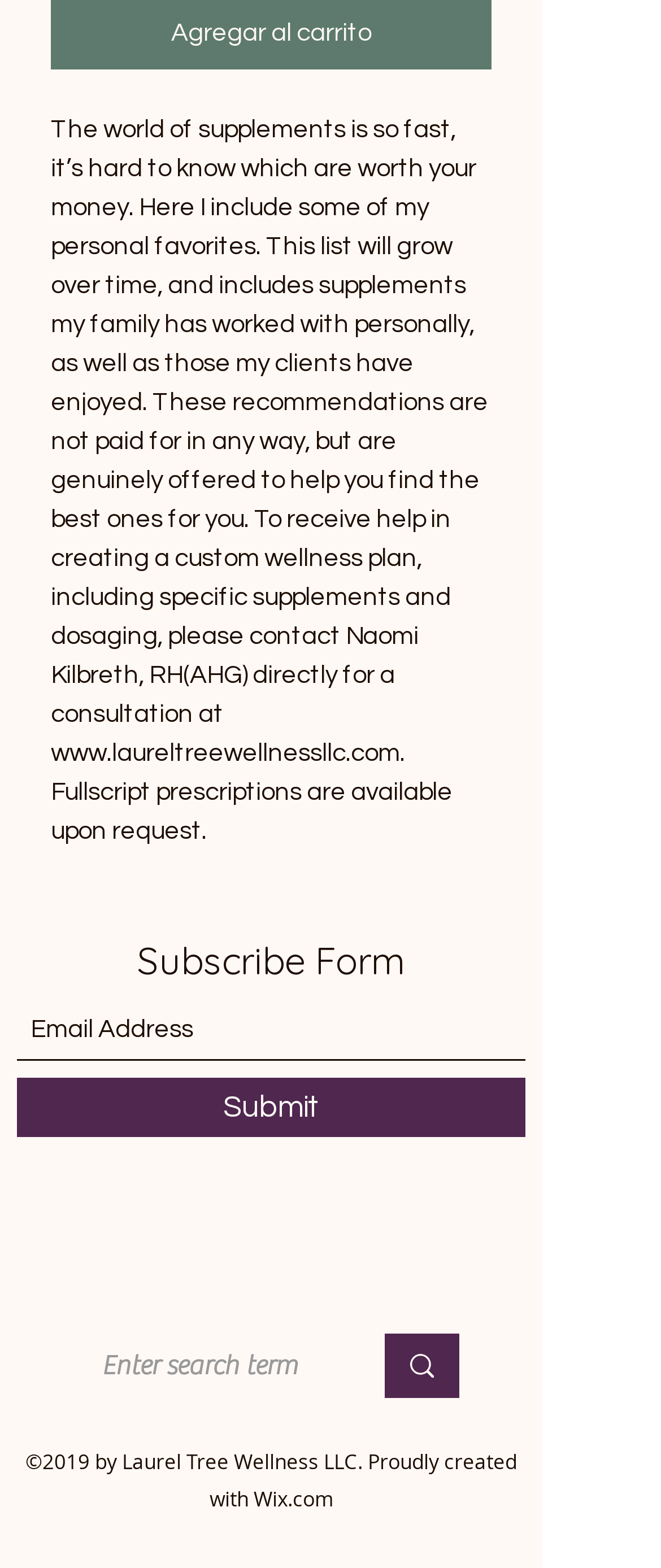Based on the image, please respond to the question with as much detail as possible:
What is the purpose of the subscribe form?

The subscribe form is located below the main text, which suggests that it is a way for users to stay updated with the latest information from the website. The form requires an email address and has a submit button, indicating that users can input their email address to receive updates or newsletters from the website.